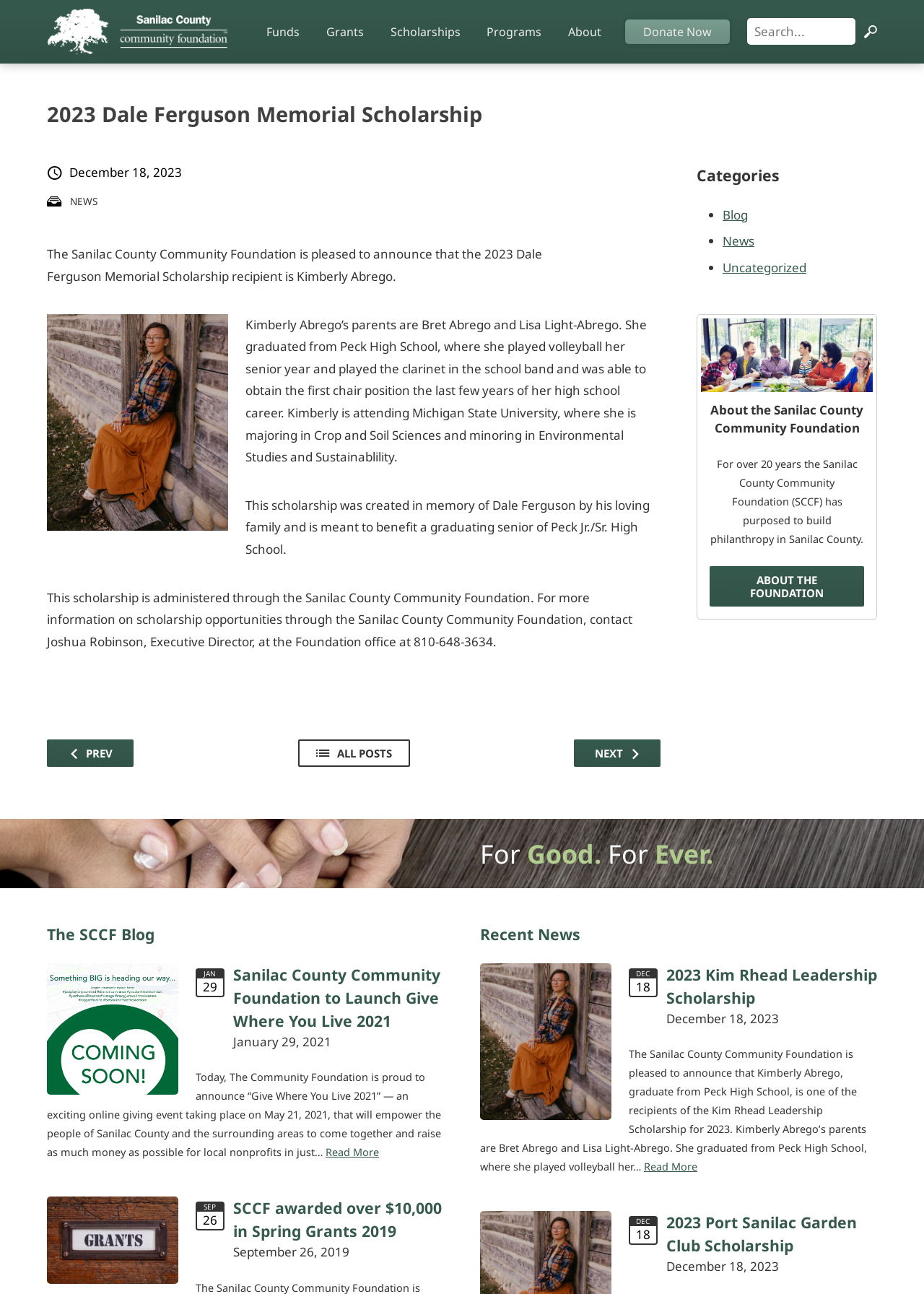What is Kimberly Abrego's major at Michigan State University?
Answer the question with a detailed explanation, including all necessary information.

The answer can be found in the article section of the webpage, where it is stated that 'Kimberly is attending Michigan State University, where she is majoring in Crop and Soil Sciences and minoring in Environmental Studies and Sustainability.'